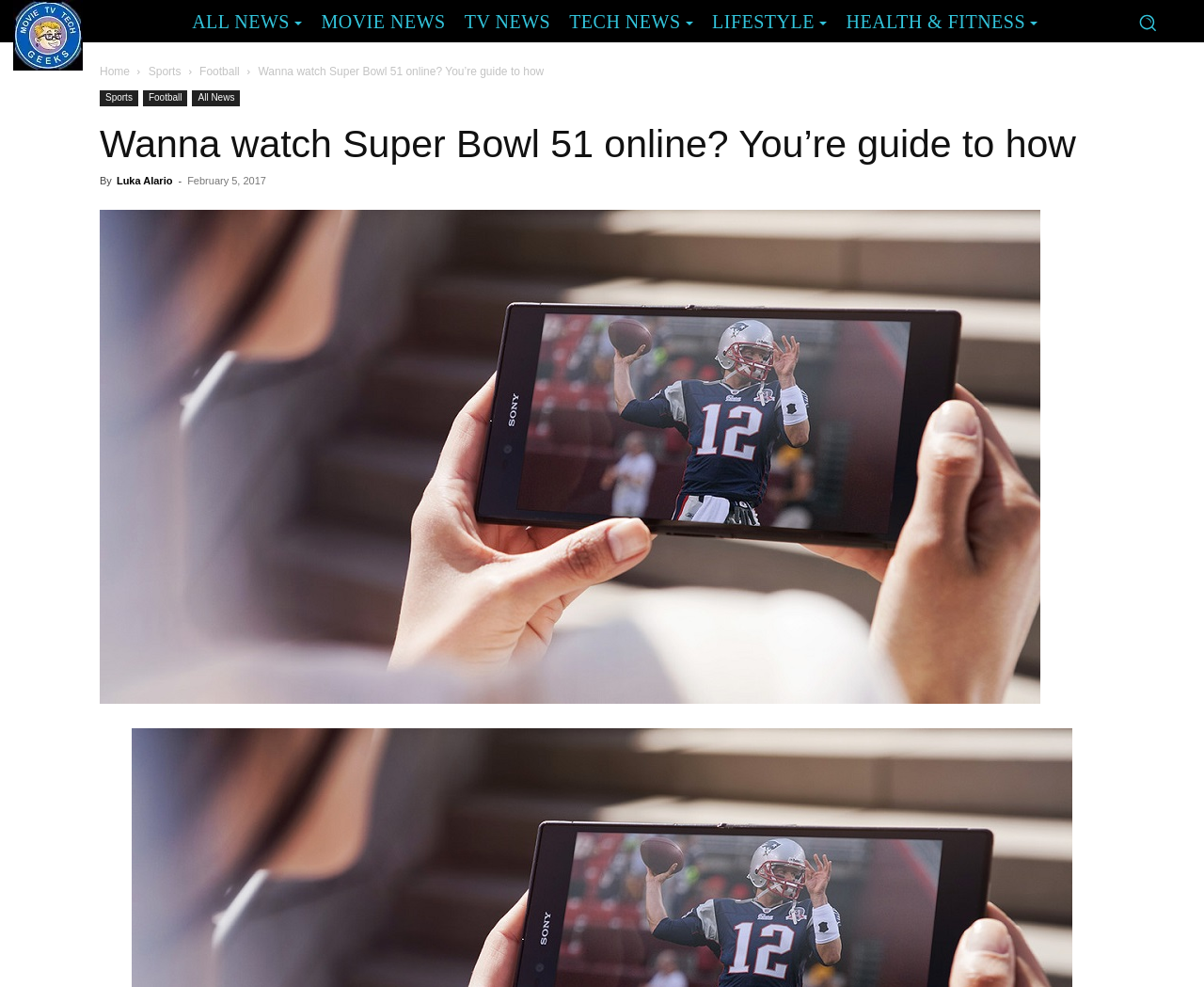Kindly respond to the following question with a single word or a brief phrase: 
What is the logo of the website?

Movie TV Tech Geeks News Logo